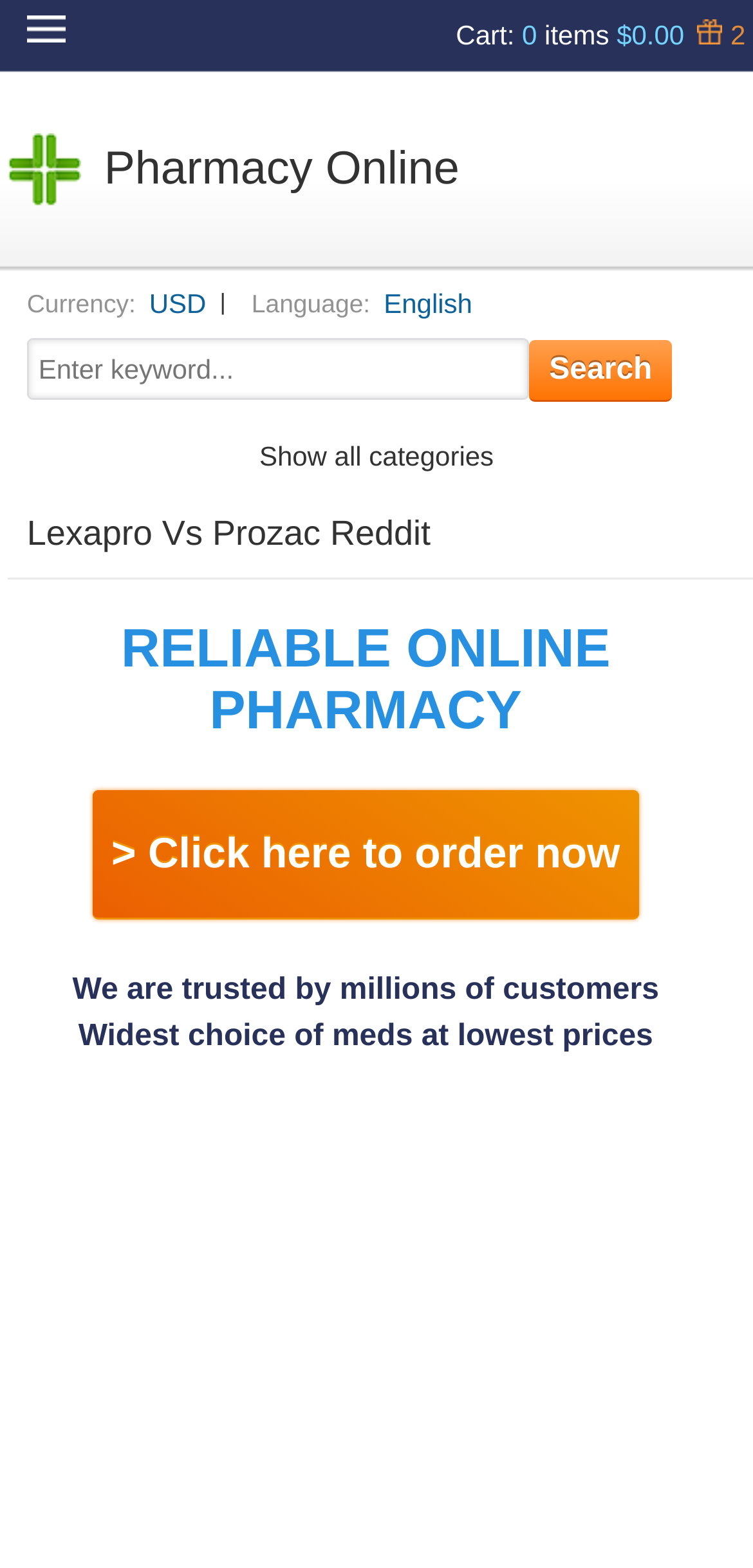What language is the website in? Please answer the question using a single word or phrase based on the image.

English